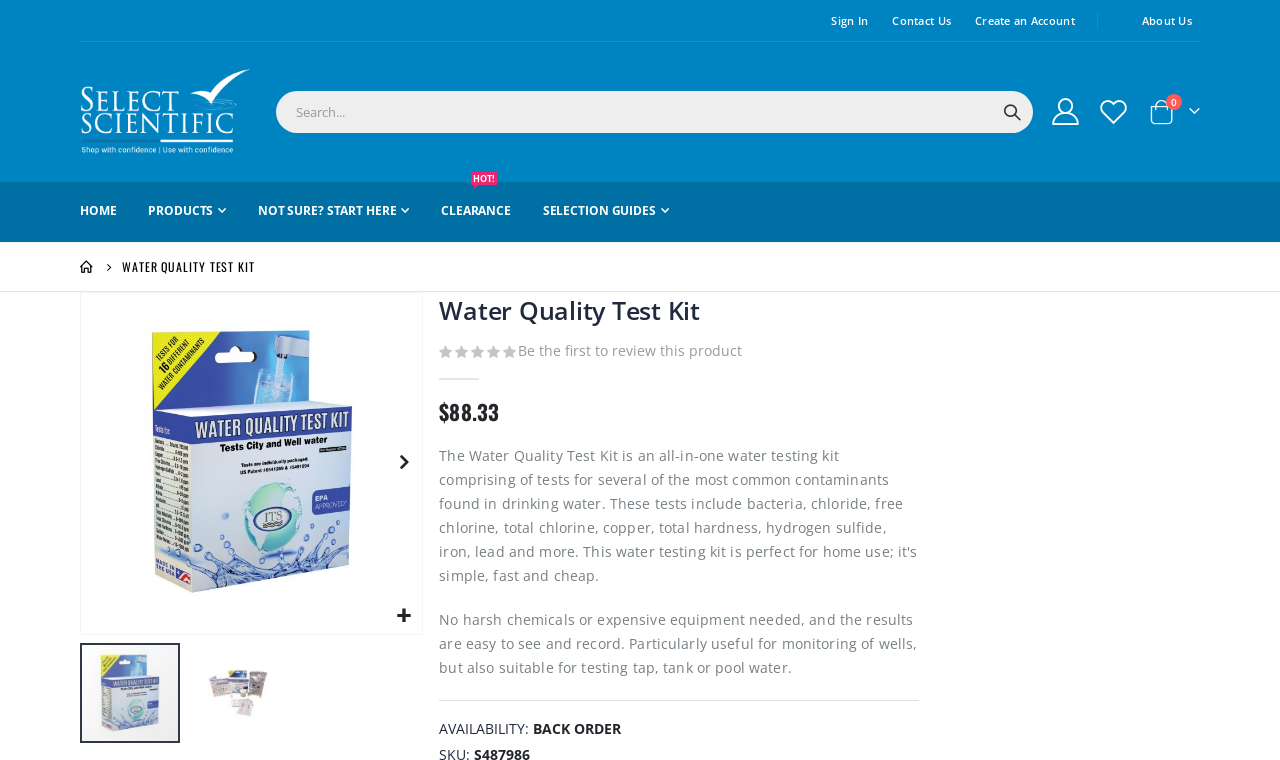Please answer the following question using a single word or phrase: 
What is the name of the product?

Water Quality Test Kit